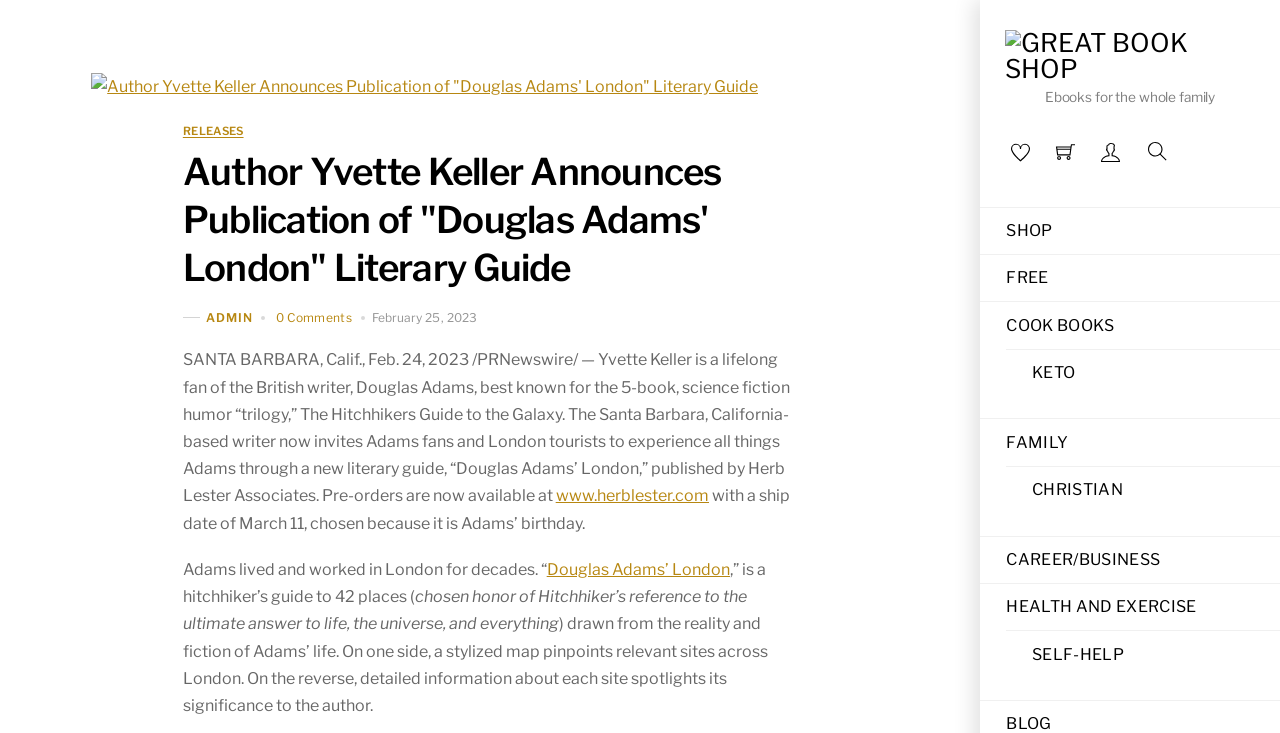Please analyze the image and provide a thorough answer to the question:
How many places are featured in the literary guide?

The answer can be found in the text content of the webpage, specifically in the sentence '...a hitchhiker’s guide to 42 places...' which indicates that the literary guide features 42 places.